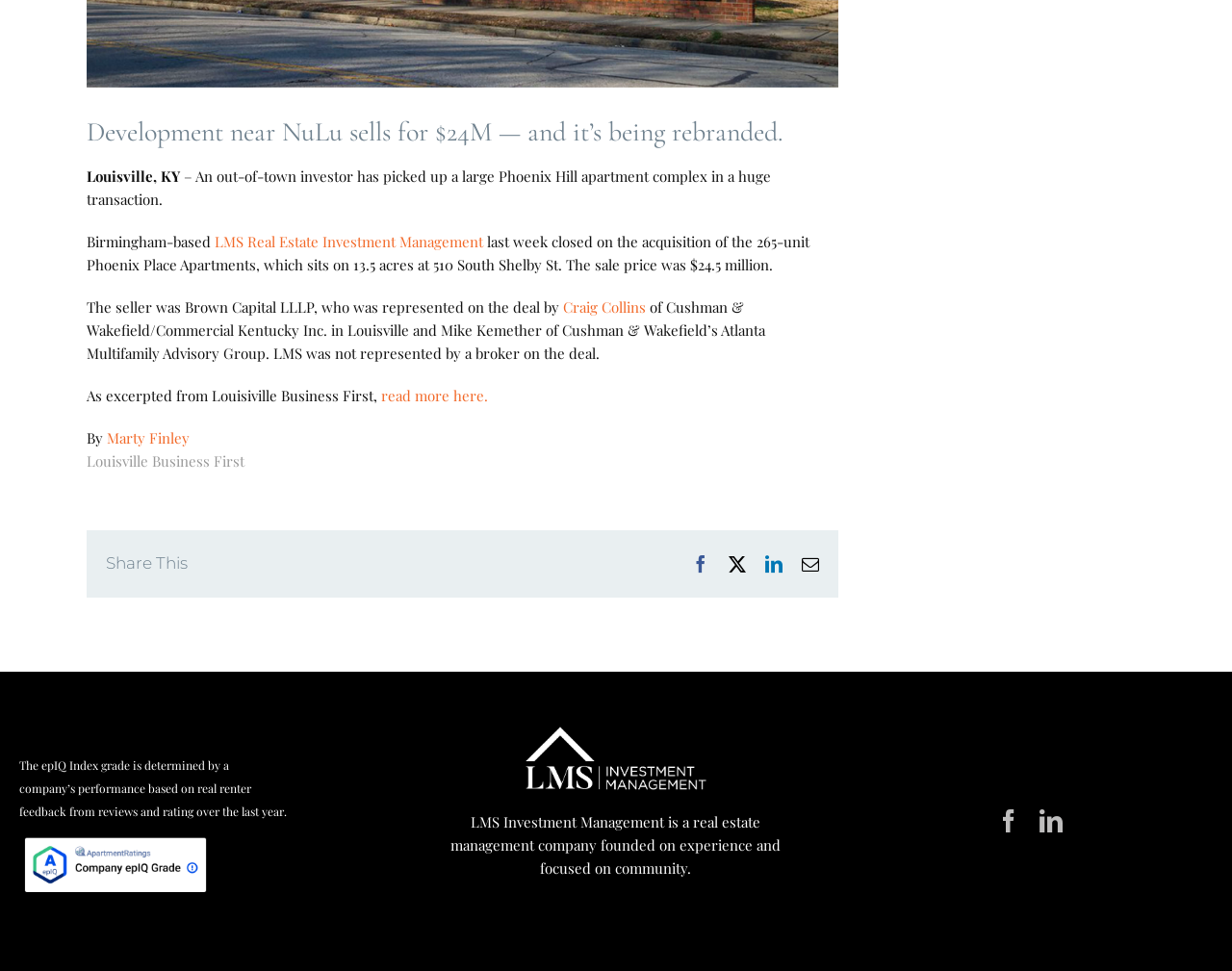Predict the bounding box coordinates for the UI element described as: "Craig Collins". The coordinates should be four float numbers between 0 and 1, presented as [left, top, right, bottom].

[0.457, 0.306, 0.524, 0.326]